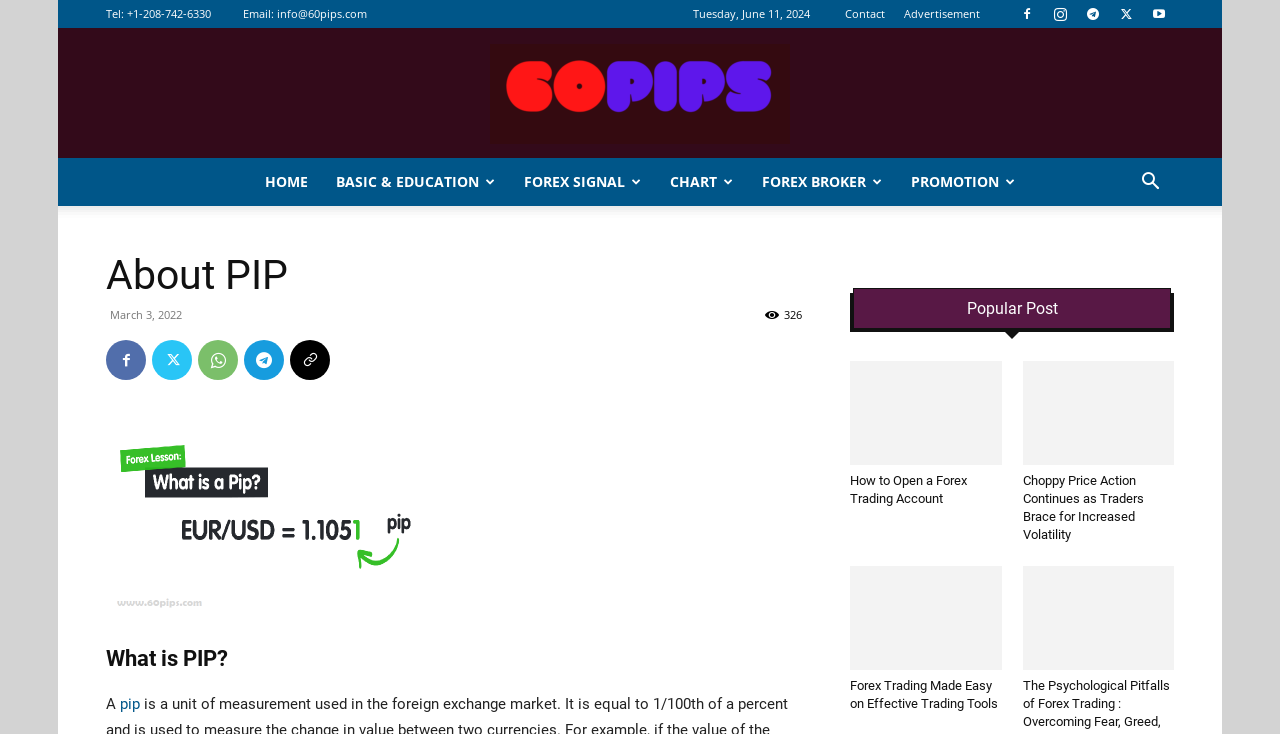Determine the bounding box for the UI element that matches this description: "Basic & Education".

[0.251, 0.215, 0.398, 0.281]